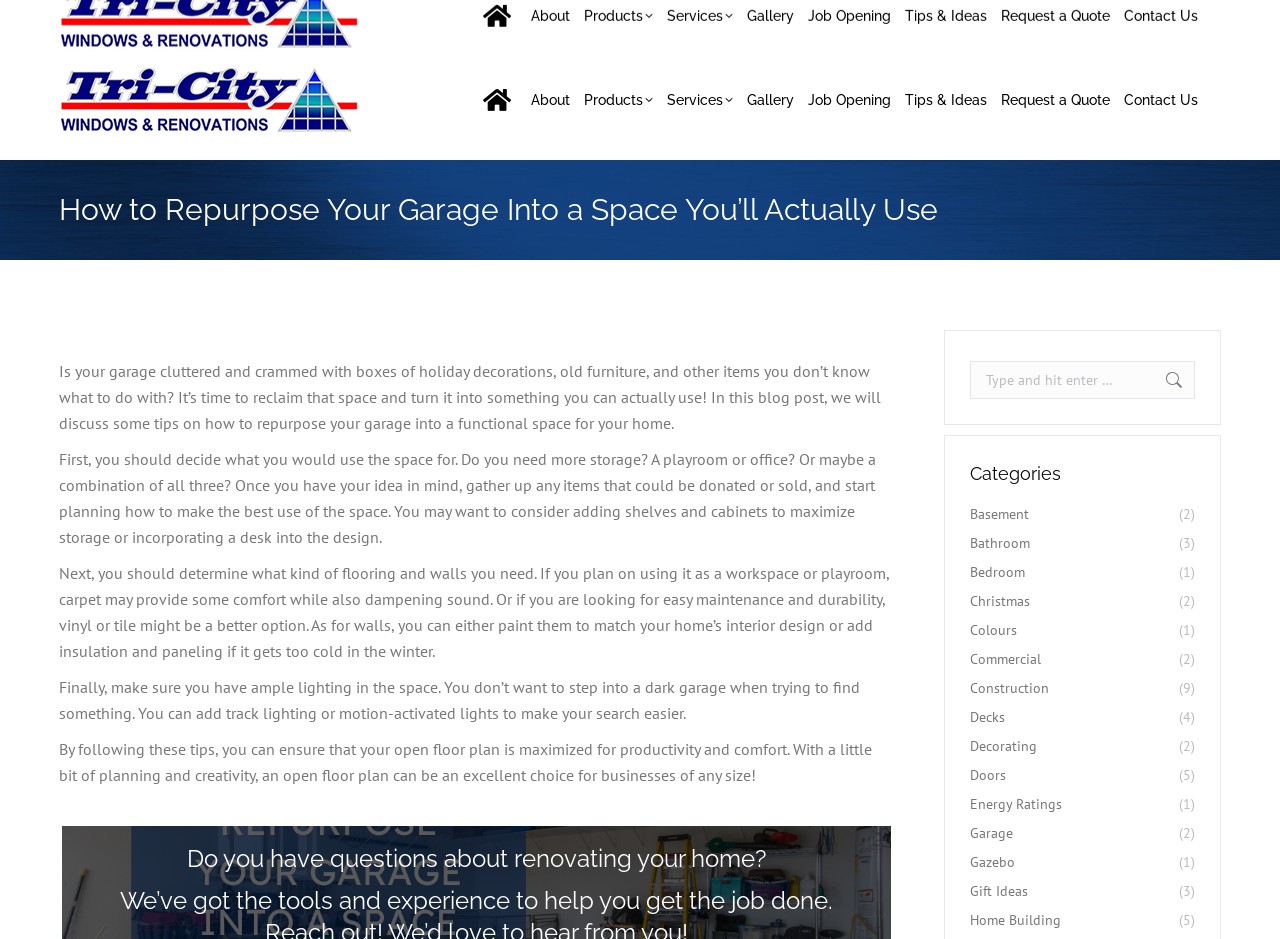Determine the bounding box coordinates of the clickable element necessary to fulfill the instruction: "Contact Tri-City Windows & Renovations". Provide the coordinates as four float numbers within the 0 to 1 range, i.e., [left, top, right, bottom].

[0.874, 0.062, 0.94, 0.151]